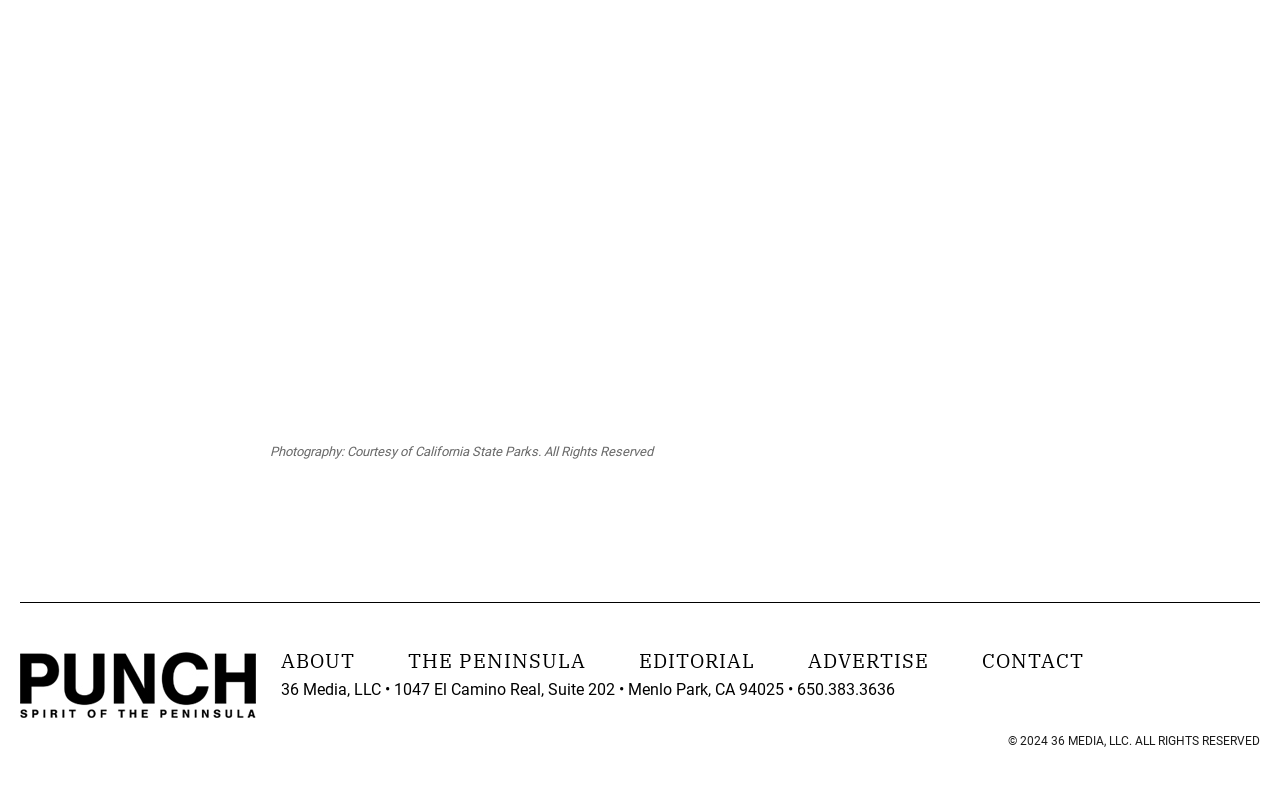What is the company name mentioned at the bottom?
From the screenshot, provide a brief answer in one word or phrase.

36 Media, LLC